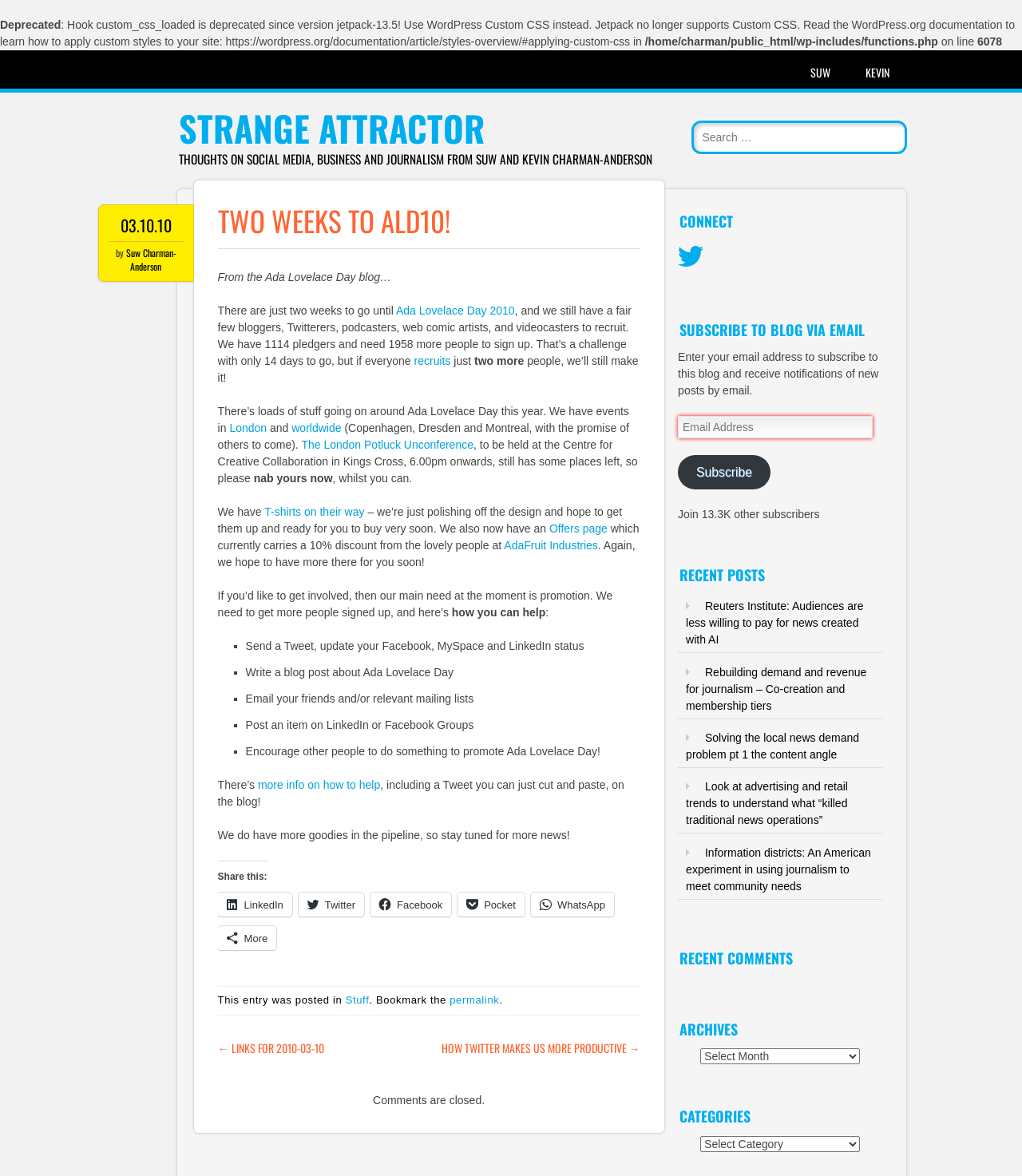What is the purpose of the webpage?
Please provide a single word or phrase as your answer based on the screenshot.

To promote Ada Lovelace Day